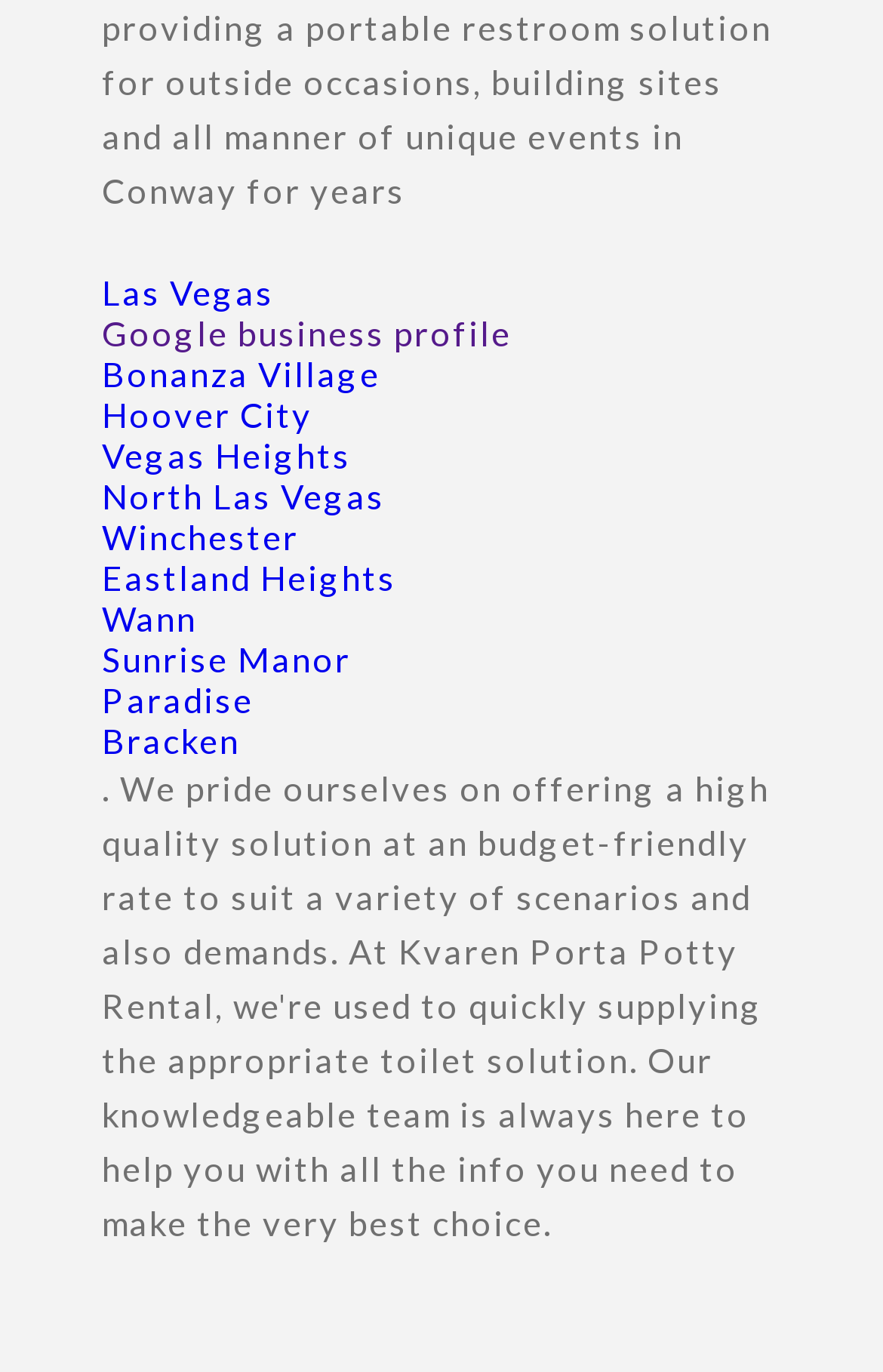Provide a short answer to the following question with just one word or phrase: What is the topmost link on the webpage?

Las Vegas